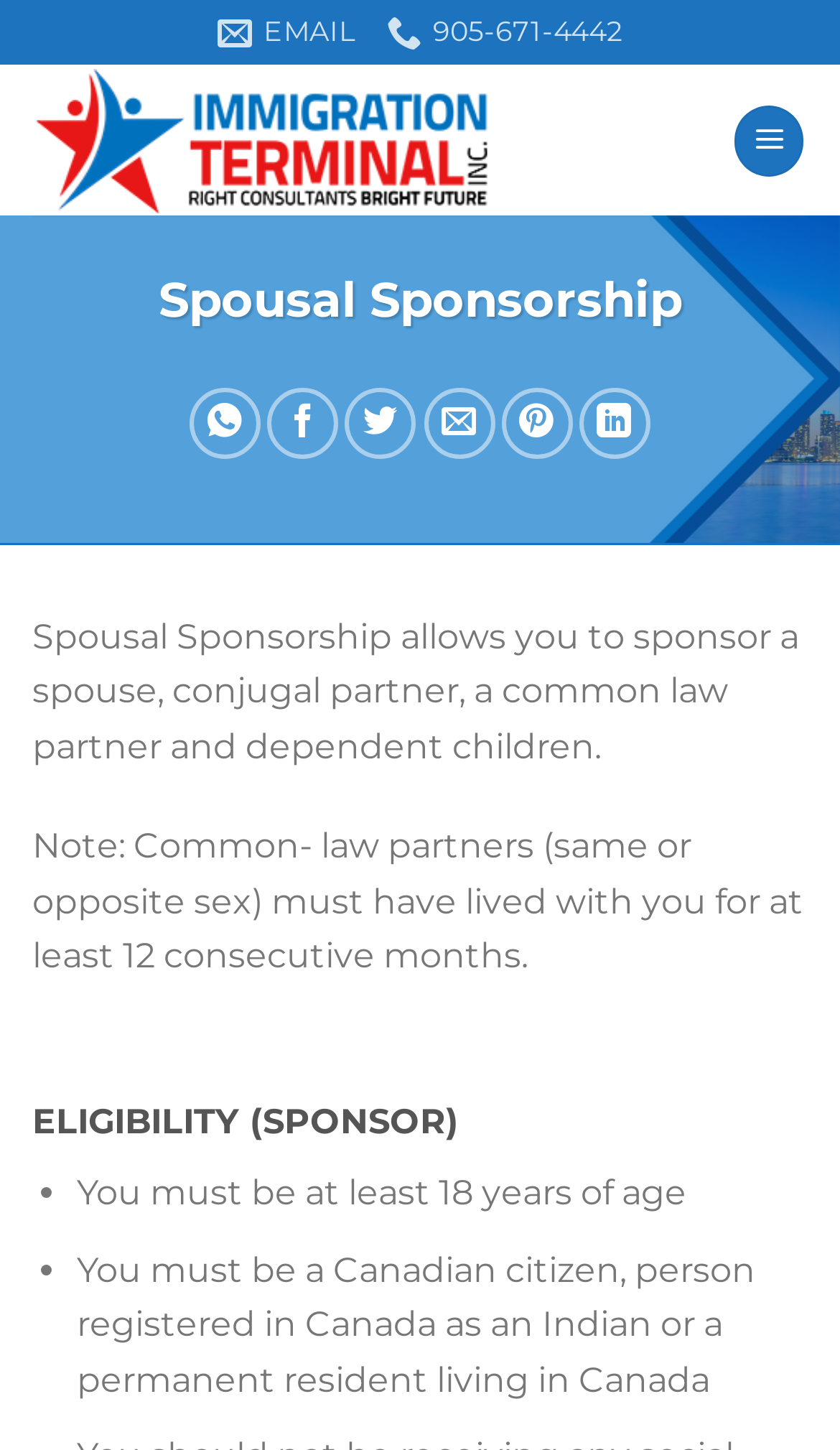Can you determine the bounding box coordinates of the area that needs to be clicked to fulfill the following instruction: "Call 905-671-4442"?

[0.46, 0.0, 0.741, 0.045]